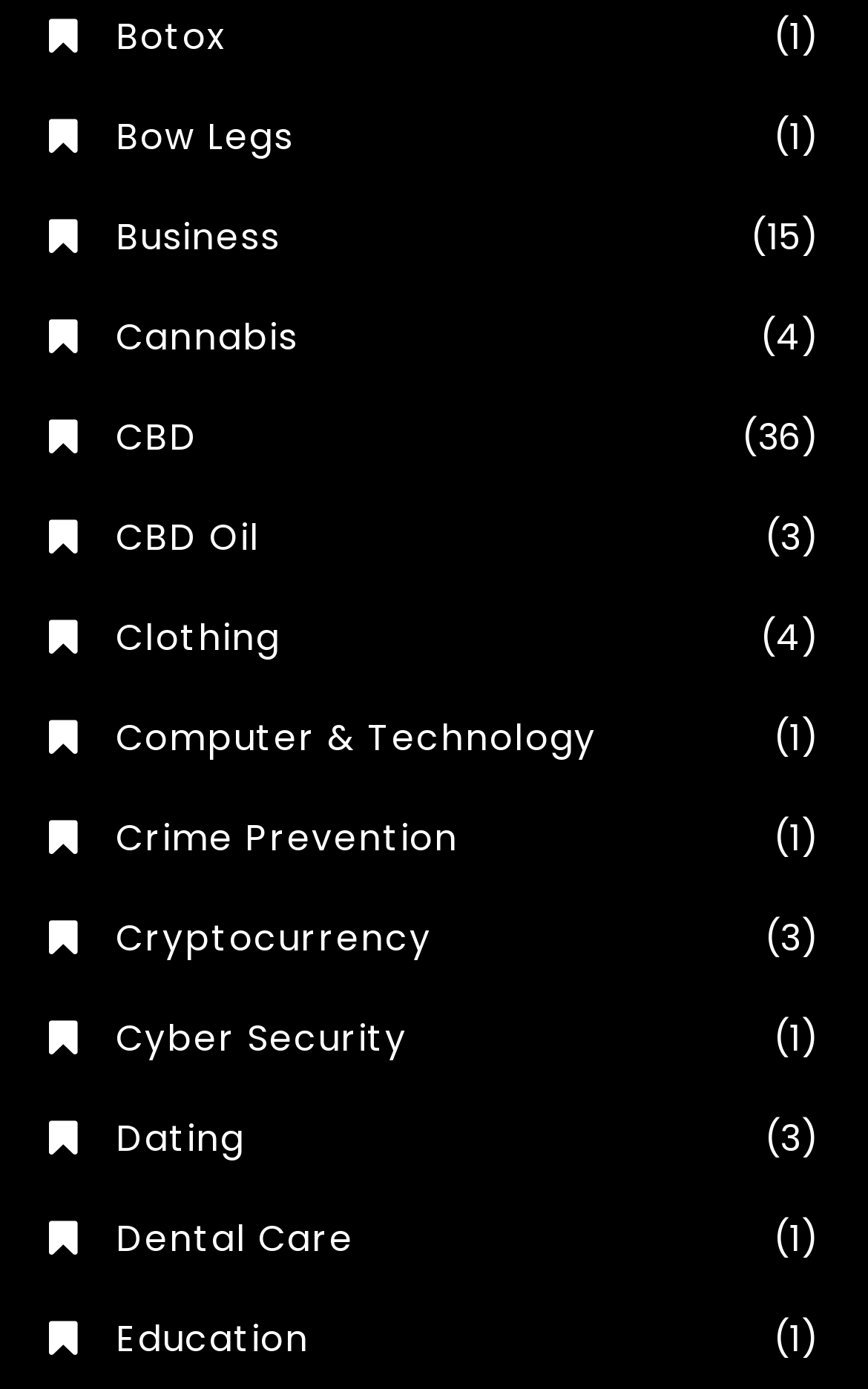Please locate the UI element described by "Business" and provide its bounding box coordinates.

[0.056, 0.152, 0.323, 0.191]